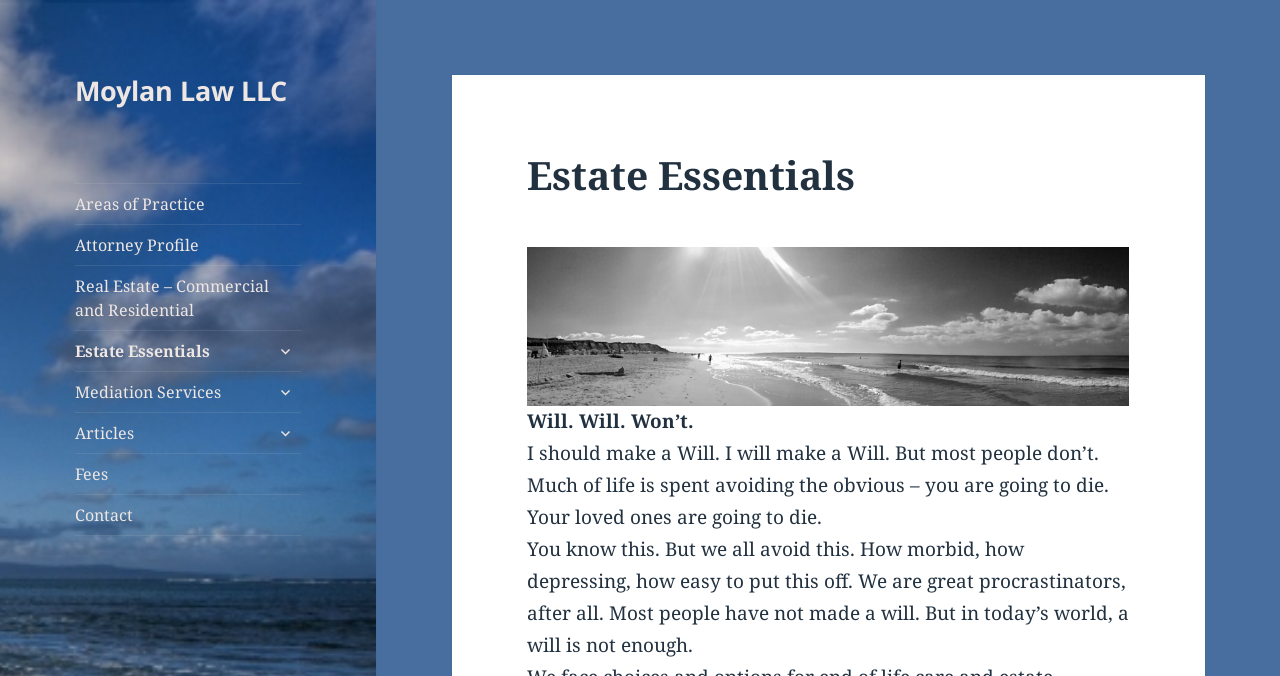What is the last sentence of the main text?
Please answer the question as detailed as possible based on the image.

The last sentence of the main text can be found at the bottom of the webpage, which says 'You know this. But we all avoid this. How morbid, how depressing, how easy to put this off. We are great procrastinators, after all.' This sentence is part of a larger paragraph that discusses the importance of making a will.